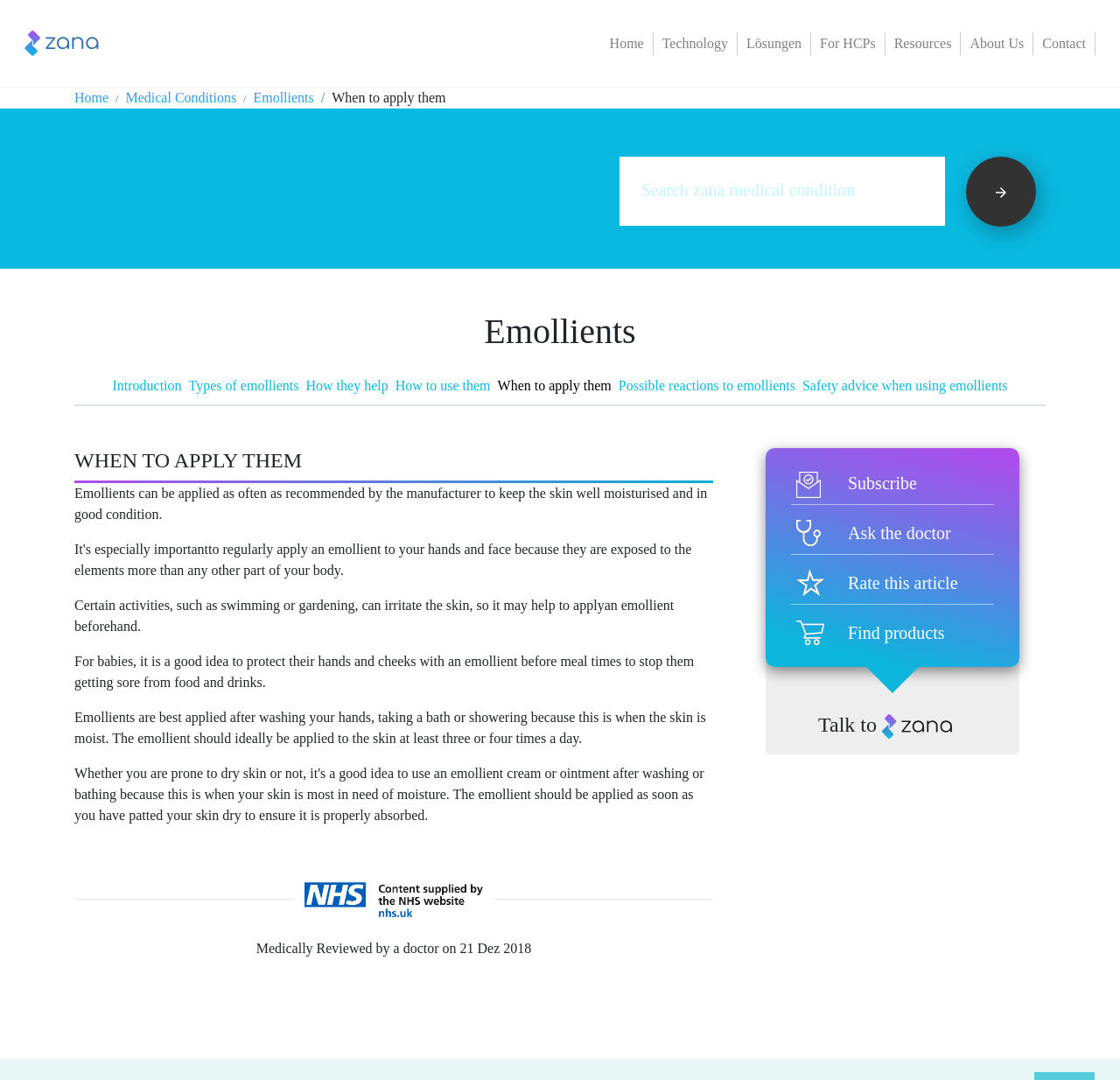Pinpoint the bounding box coordinates of the element that must be clicked to accomplish the following instruction: "Read about When to apply them". The coordinates should be in the format of four float numbers between 0 and 1, i.e., [left, top, right, bottom].

[0.296, 0.083, 0.398, 0.097]